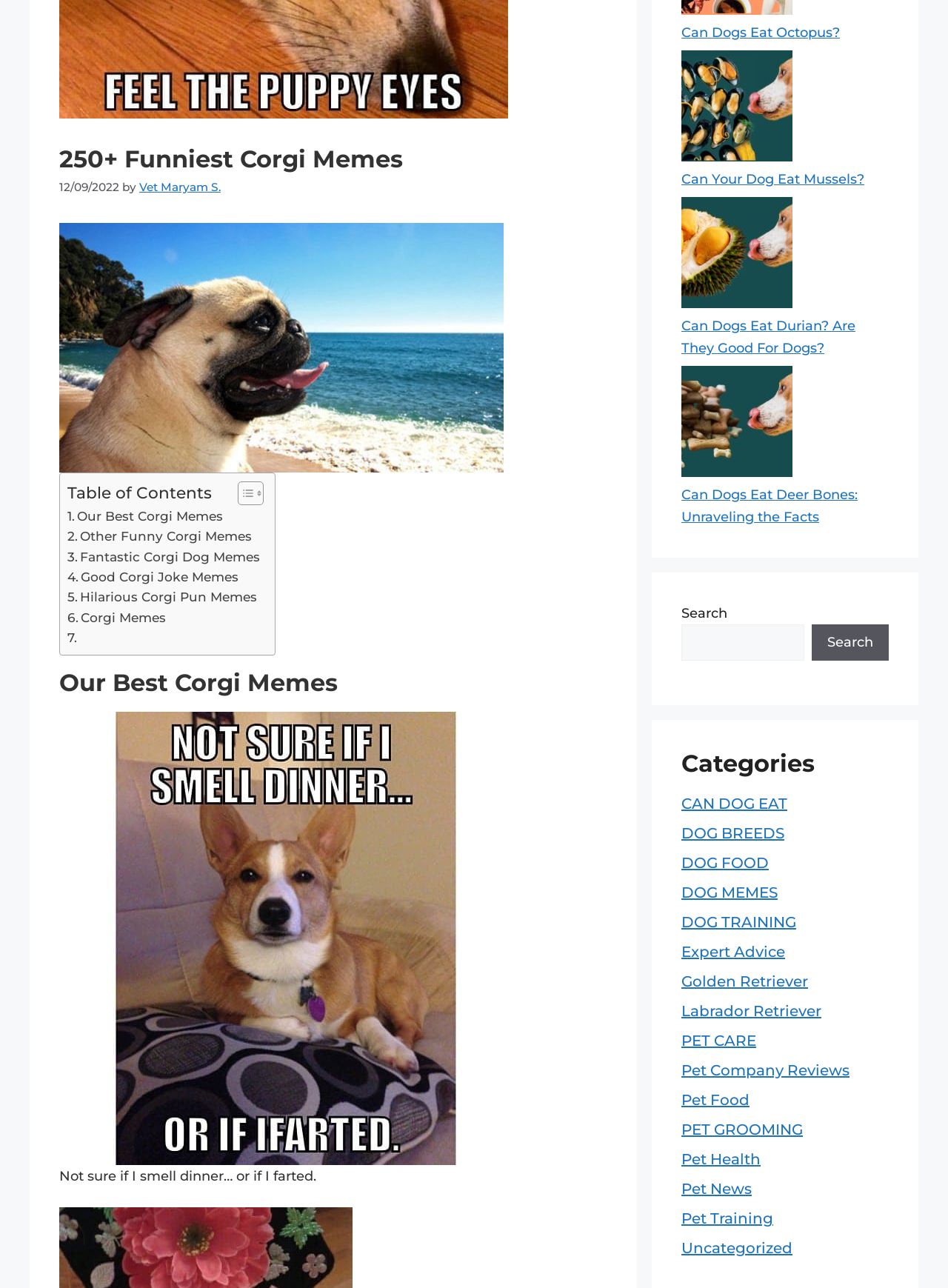Given the description of a UI element: "Toggle", identify the bounding box coordinates of the matching element in the webpage screenshot.

[0.239, 0.373, 0.275, 0.393]